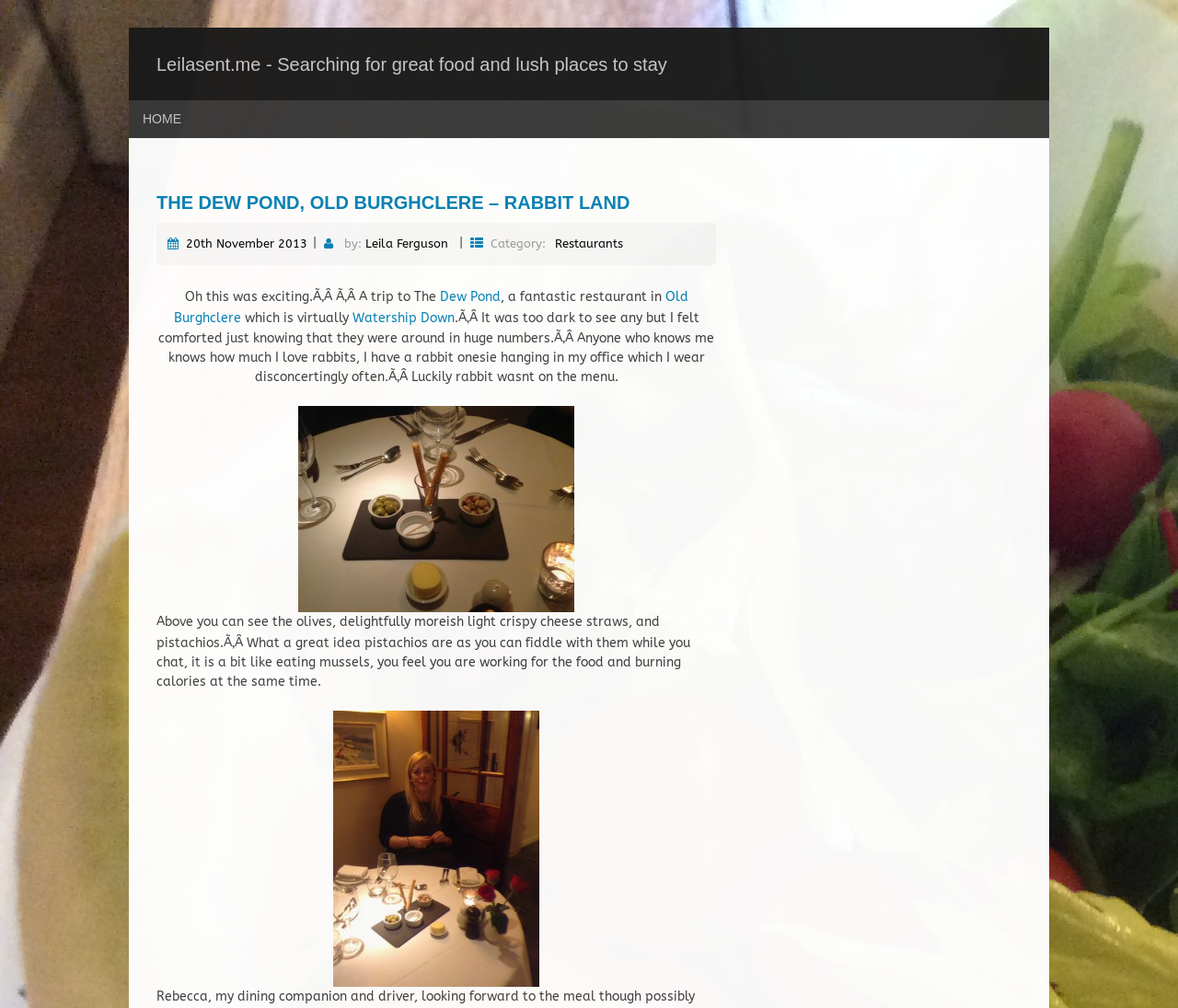What is the name of the restaurant?
Provide a detailed answer to the question, using the image to inform your response.

The name of the restaurant can be found in the heading 'THE DEW POND, OLD BURGHCLERE – RABBIT LAND' which is a part of the webpage's content.